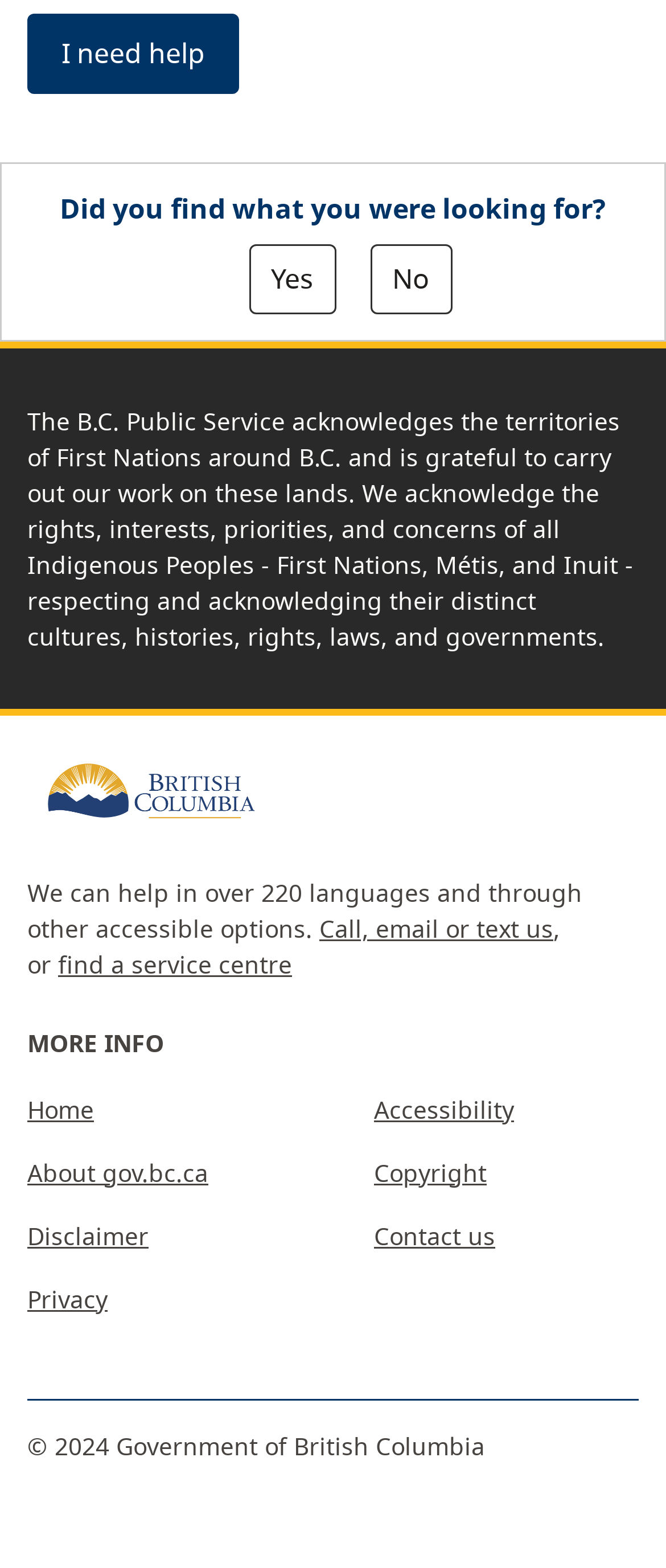Identify the bounding box coordinates of the clickable region required to complete the instruction: "Click 'Call, email or text us'". The coordinates should be given as four float numbers within the range of 0 and 1, i.e., [left, top, right, bottom].

[0.479, 0.581, 0.831, 0.602]